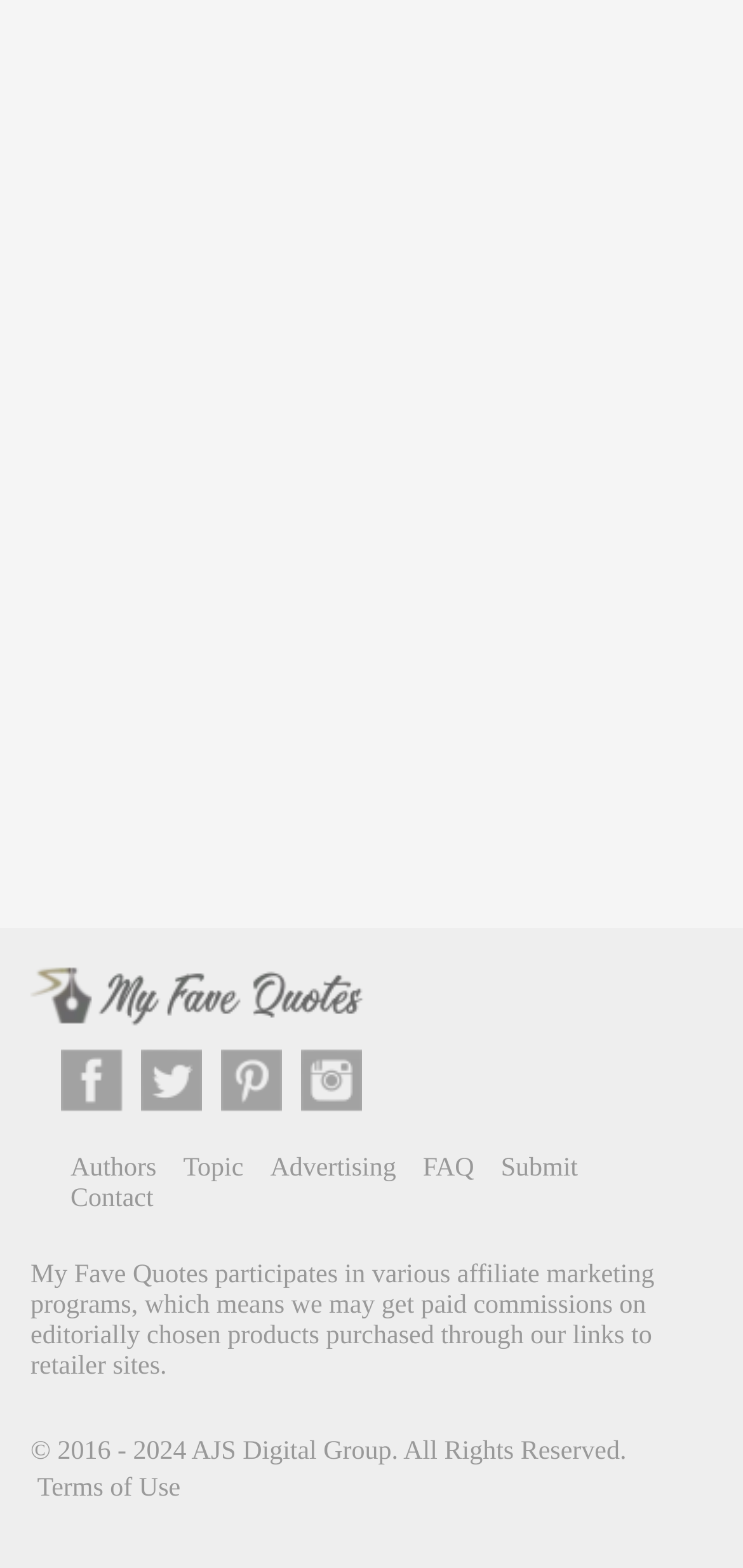Please look at the image and answer the question with a detailed explanation: What is the name of the digital group associated with the website?

The name of the digital group associated with the website can be found in the link element at the bottom of the page, which states 'AJS Digital Group'.